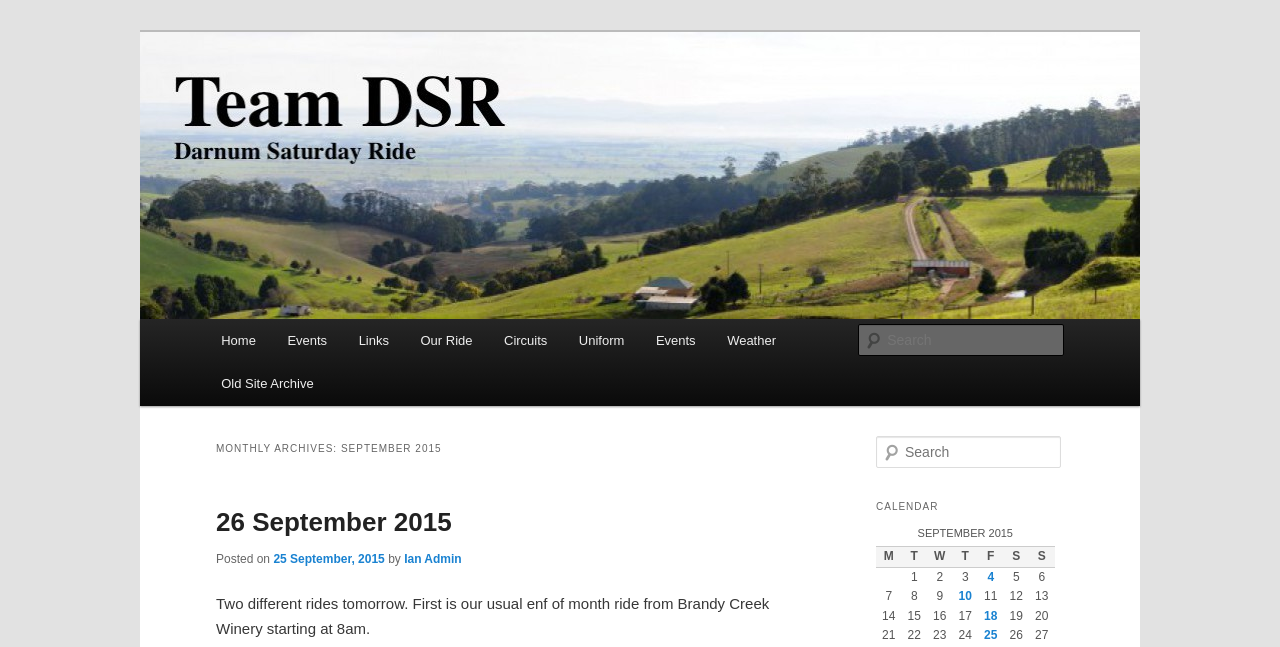Locate the bounding box coordinates of the area where you should click to accomplish the instruction: "Search for something".

[0.671, 0.501, 0.831, 0.55]